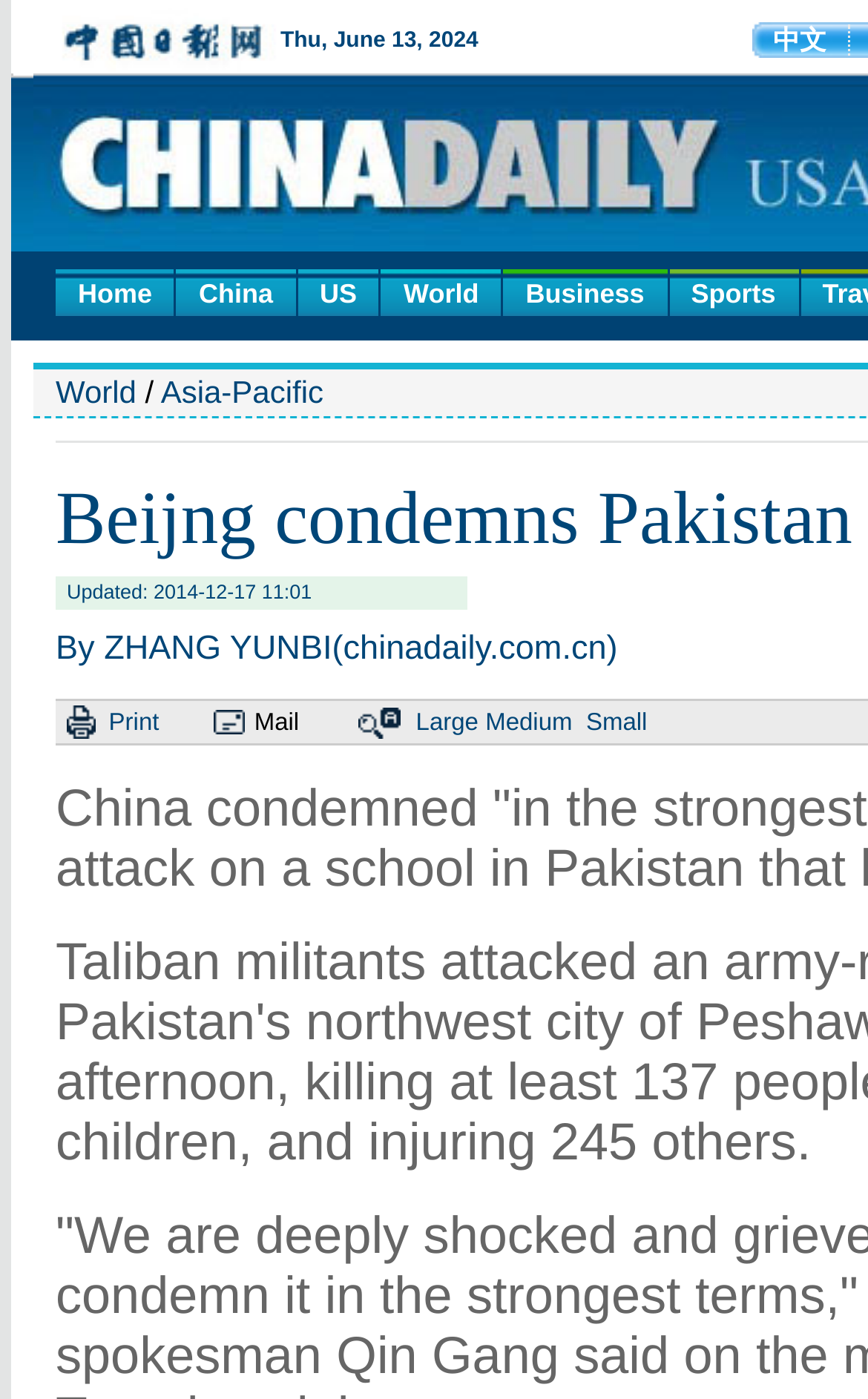Please find and report the bounding box coordinates of the element to click in order to perform the following action: "send the article by mail". The coordinates should be expressed as four float numbers between 0 and 1, in the format [left, top, right, bottom].

[0.293, 0.507, 0.345, 0.526]